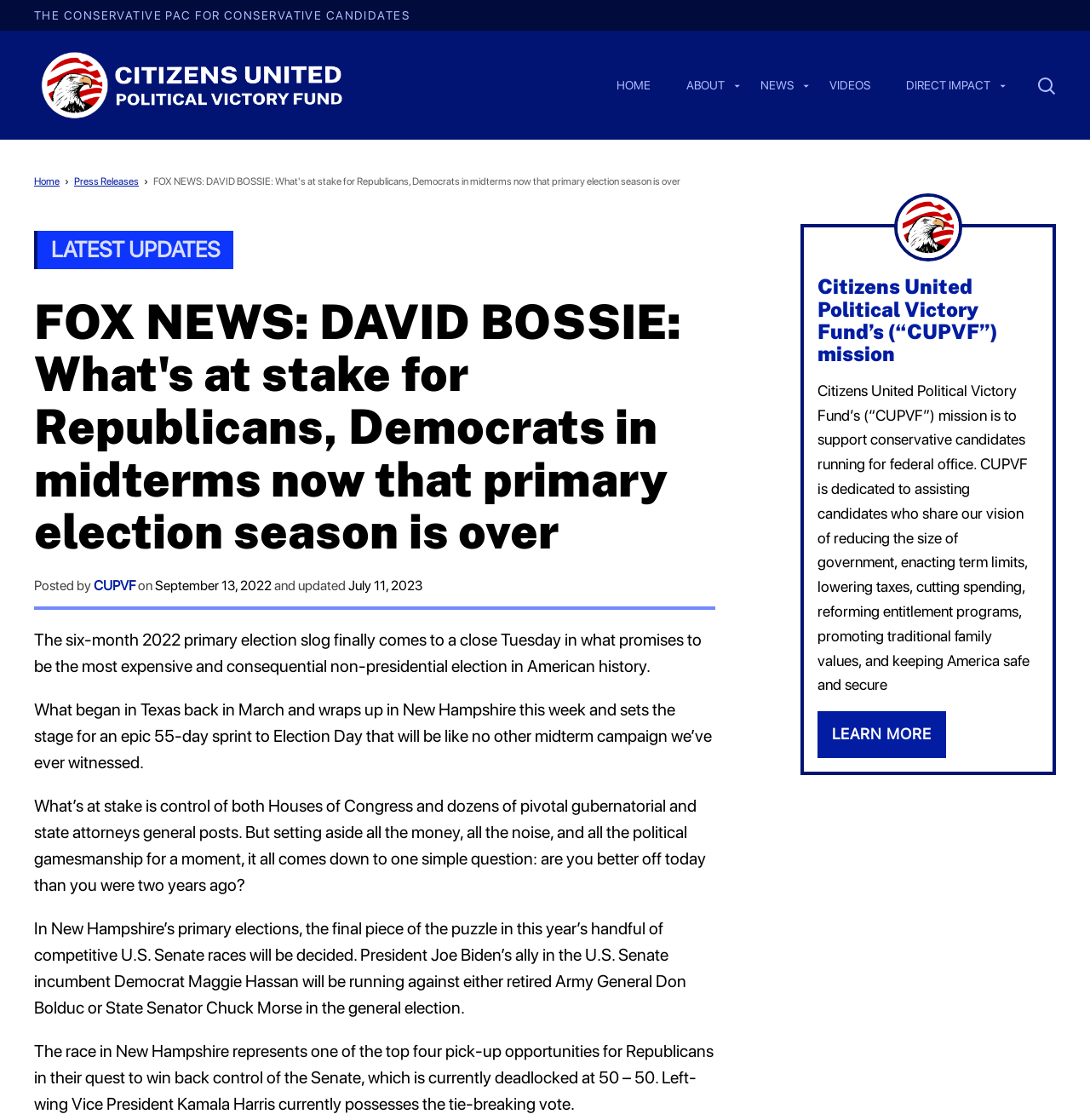Using the information from the screenshot, answer the following question thoroughly:
What is the mission of CUPVF?

The mission of CUPVF can be found in the text 'Citizens United Political Victory Fund’s (“CUPVF”) mission is to support conservative candidates running for federal office.' which is a child of the complementary element. This text has a bounding box with coordinates [0.75, 0.34, 0.945, 0.619].